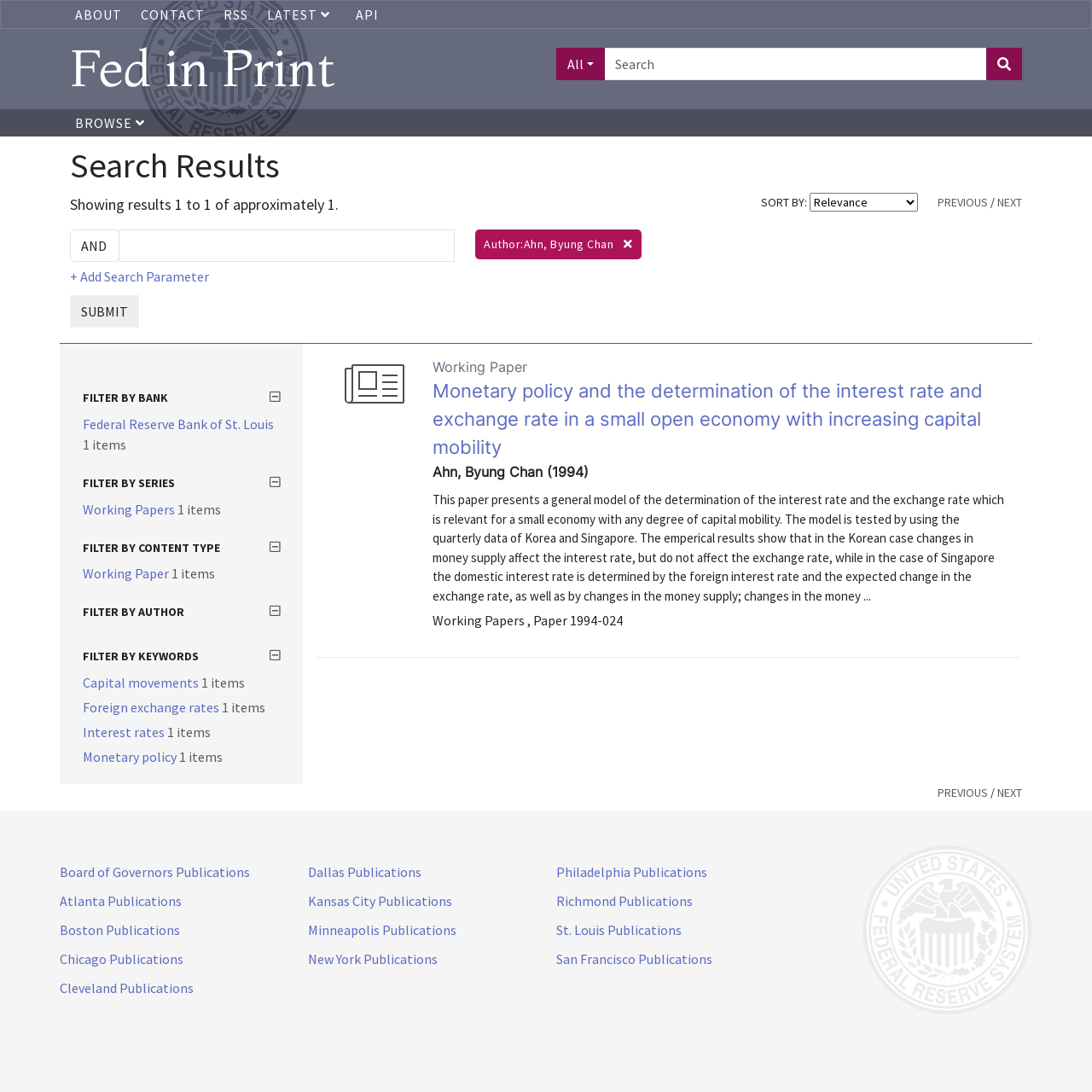Please identify the bounding box coordinates of the region to click in order to complete the task: "View author information". The coordinates must be four float numbers between 0 and 1, specified as [left, top, right, bottom].

[0.443, 0.216, 0.567, 0.23]